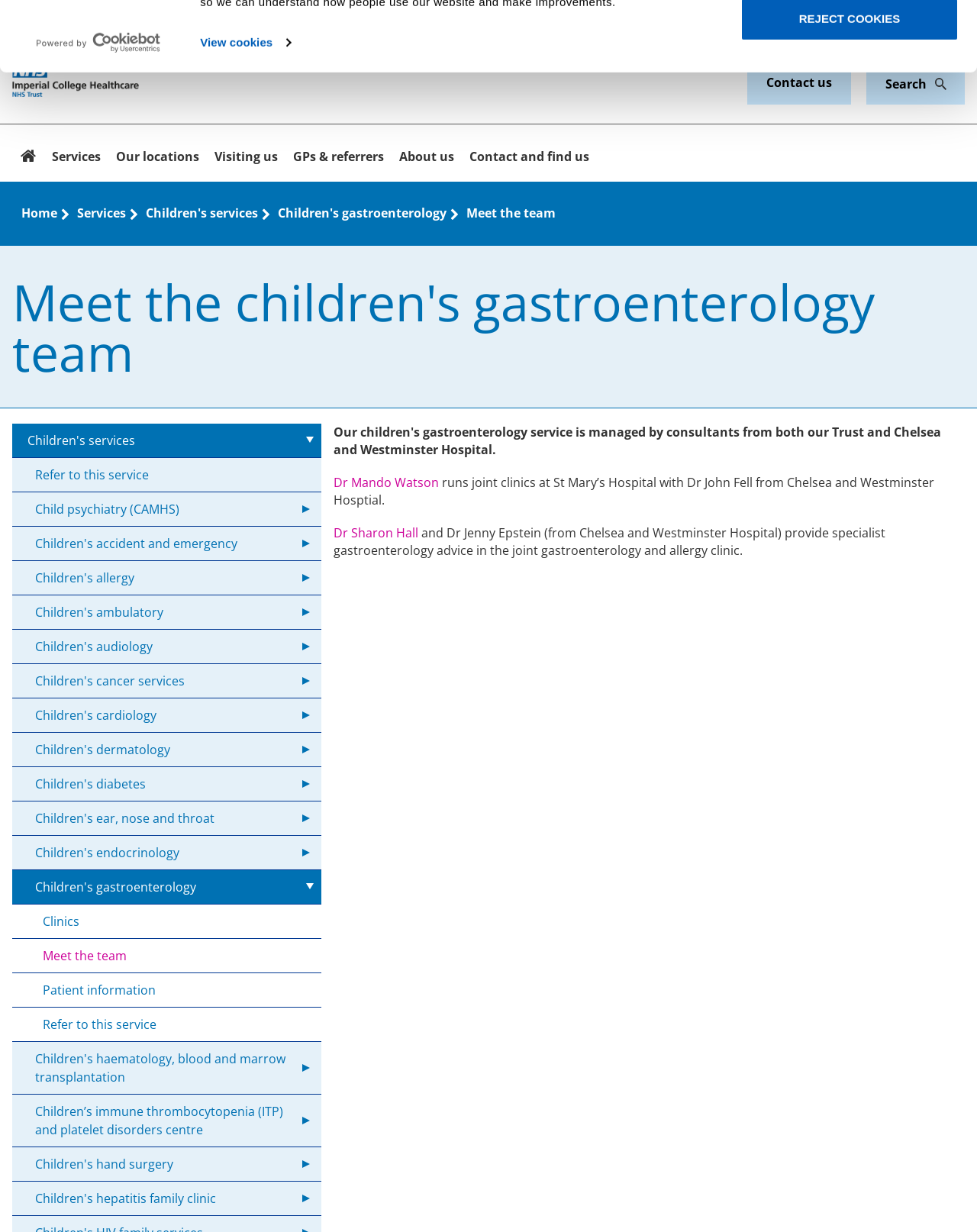Please locate the clickable area by providing the bounding box coordinates to follow this instruction: "Visit the Children's gastroenterology page".

[0.012, 0.706, 0.329, 0.734]